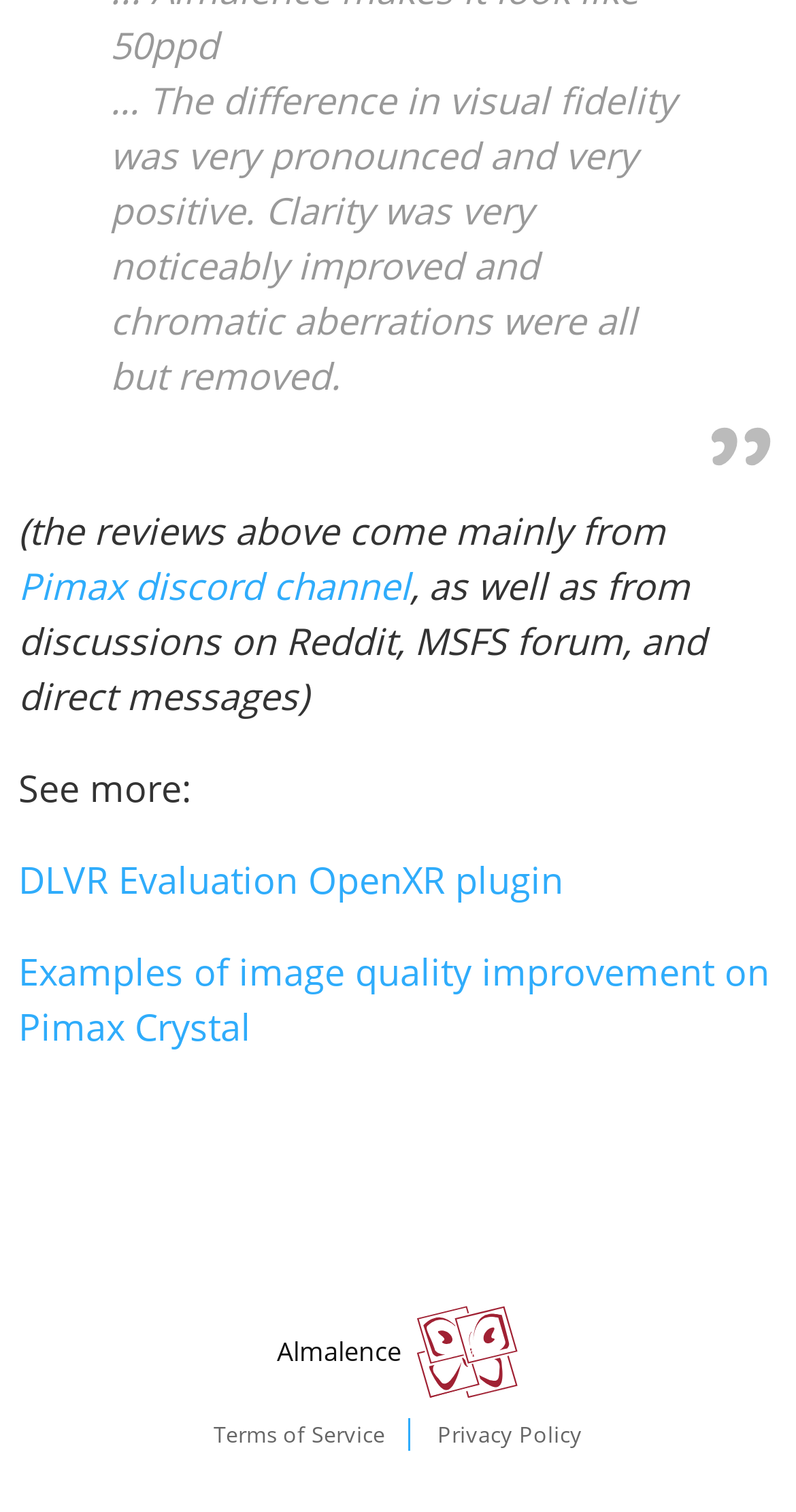Please identify the bounding box coordinates of the area that needs to be clicked to fulfill the following instruction: "Read reviews from Pimax discord channel."

[0.023, 0.371, 0.515, 0.404]